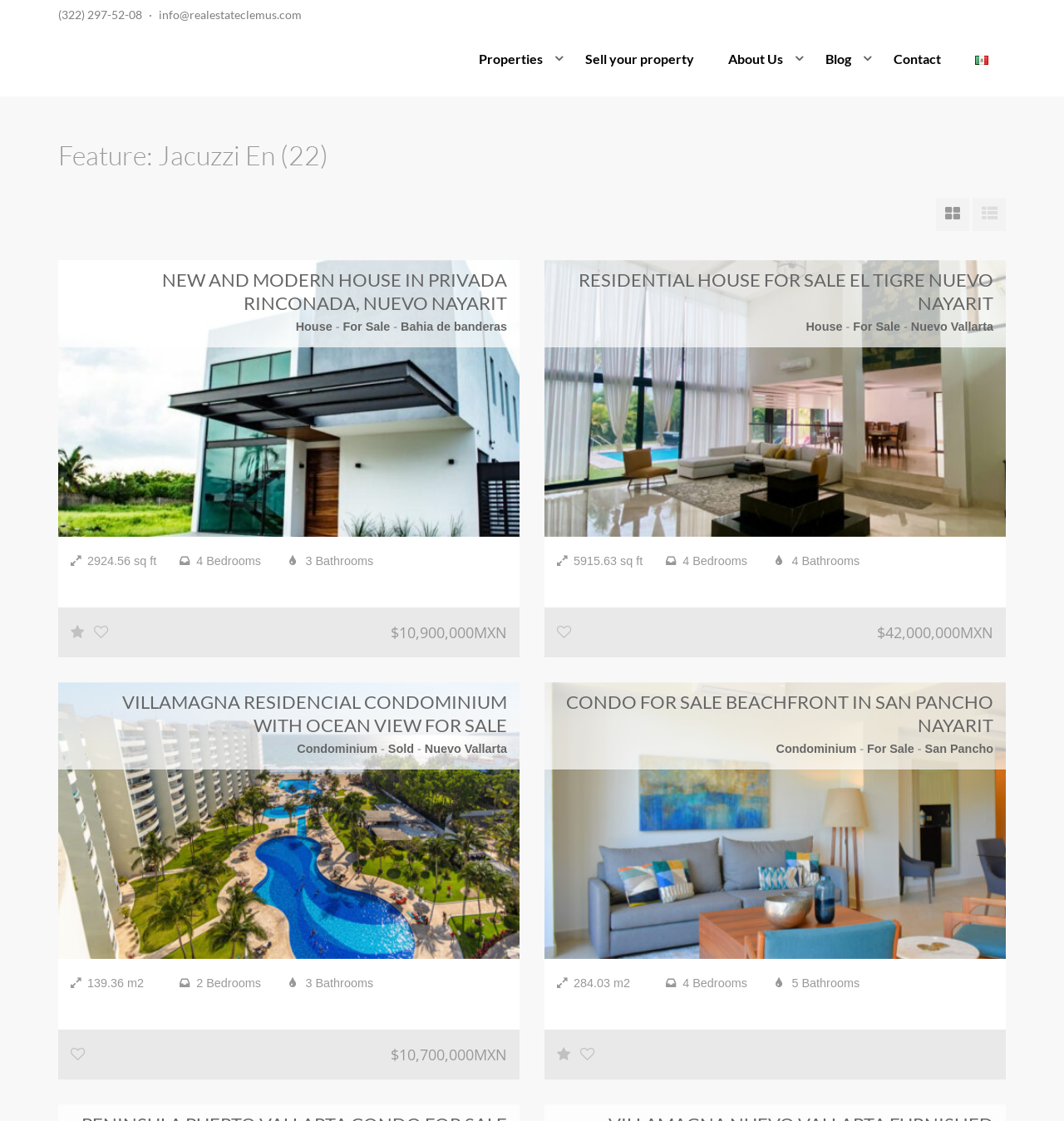What is the price of the first property?
Using the visual information, answer the question in a single word or phrase.

$10,900,000